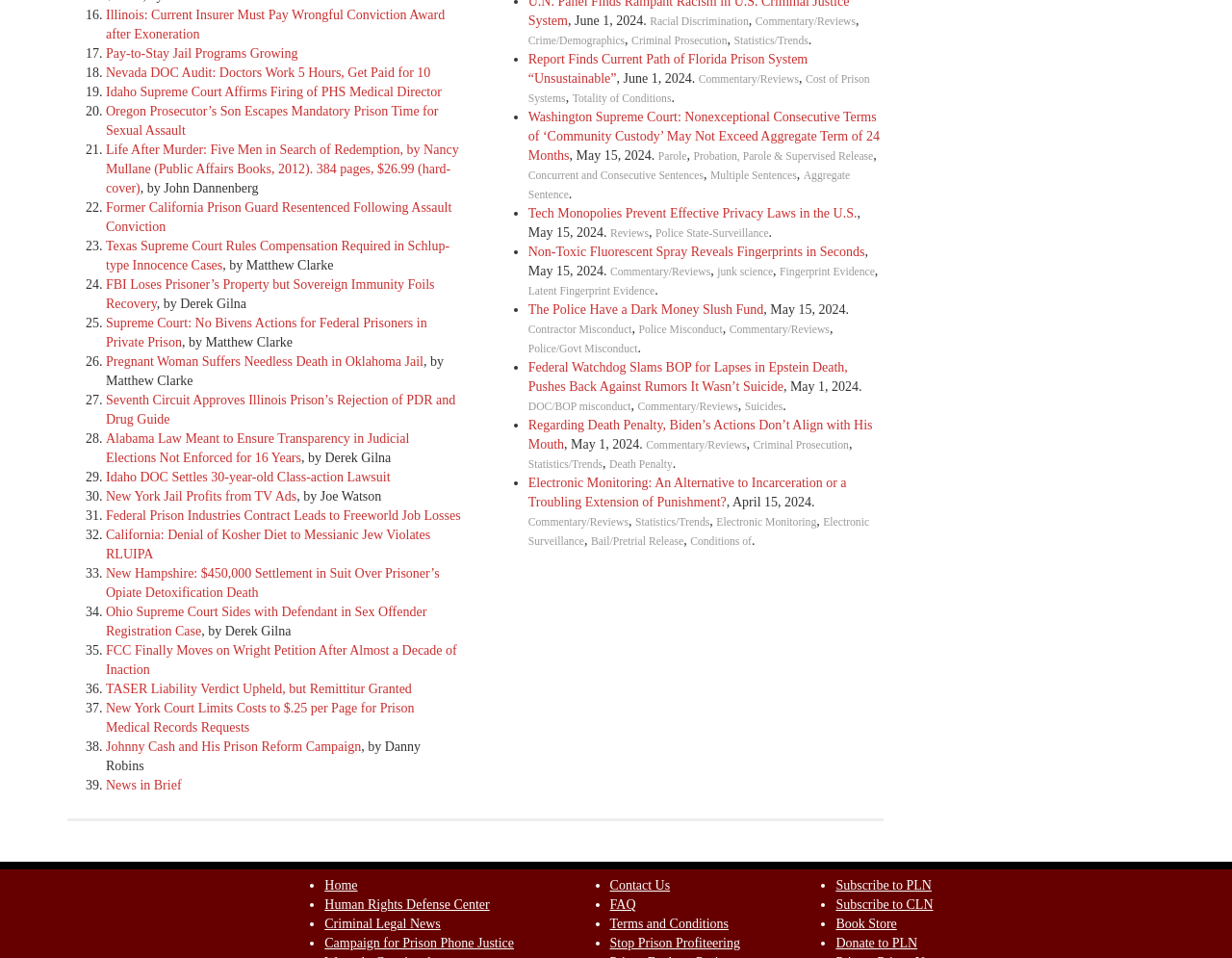Answer briefly with one word or phrase:
What is the date of the news article 'Report Finds Current Path of Florida Prison System “Unsustainable”'?

June 1, 2024